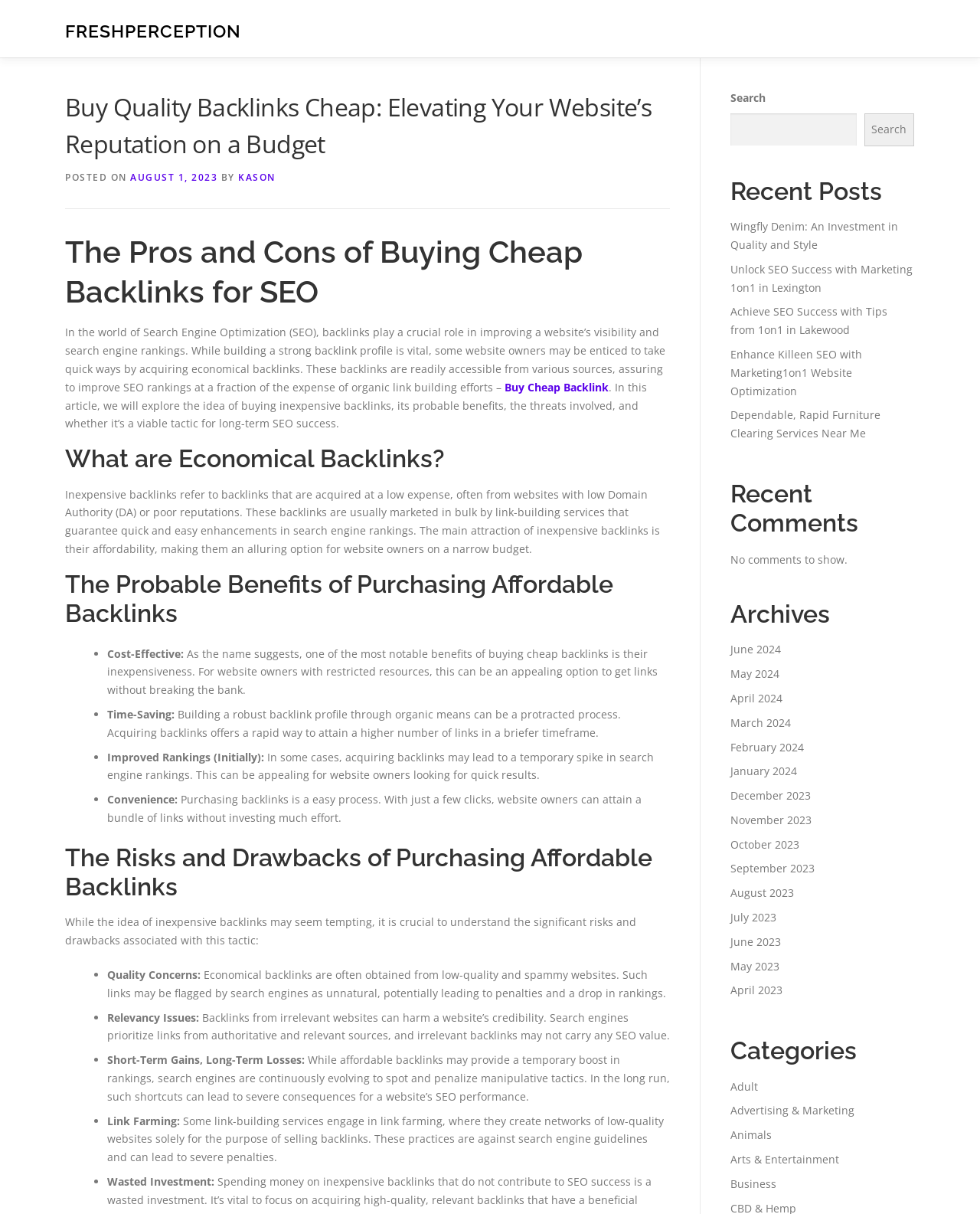Please extract the title of the webpage.

Buy Quality Backlinks Cheap: Elevating Your Website’s Reputation on a Budget